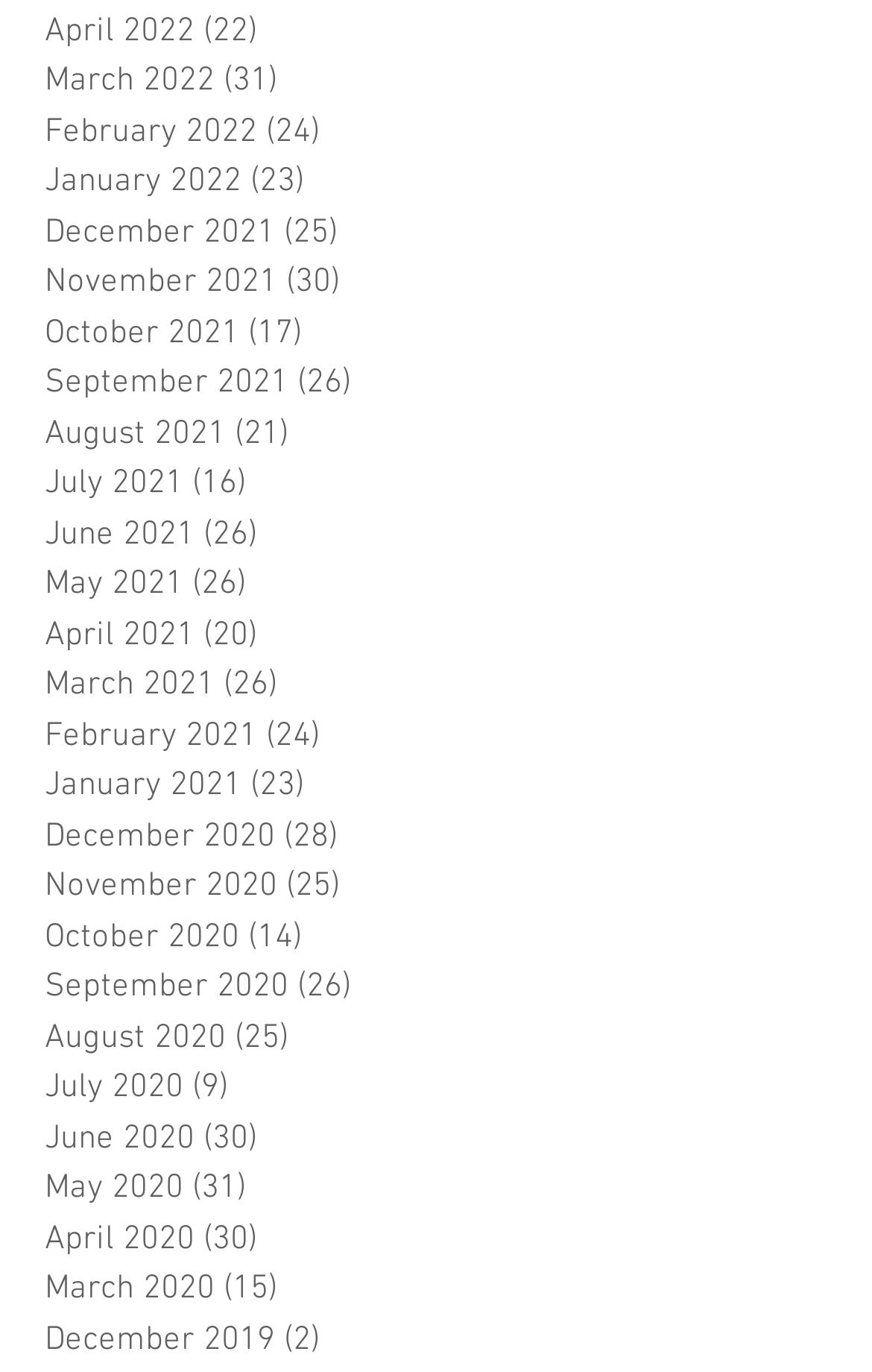Predict the bounding box of the UI element that fits this description: "February 2021 (24) 24 posts".

[0.051, 0.518, 0.769, 0.555]